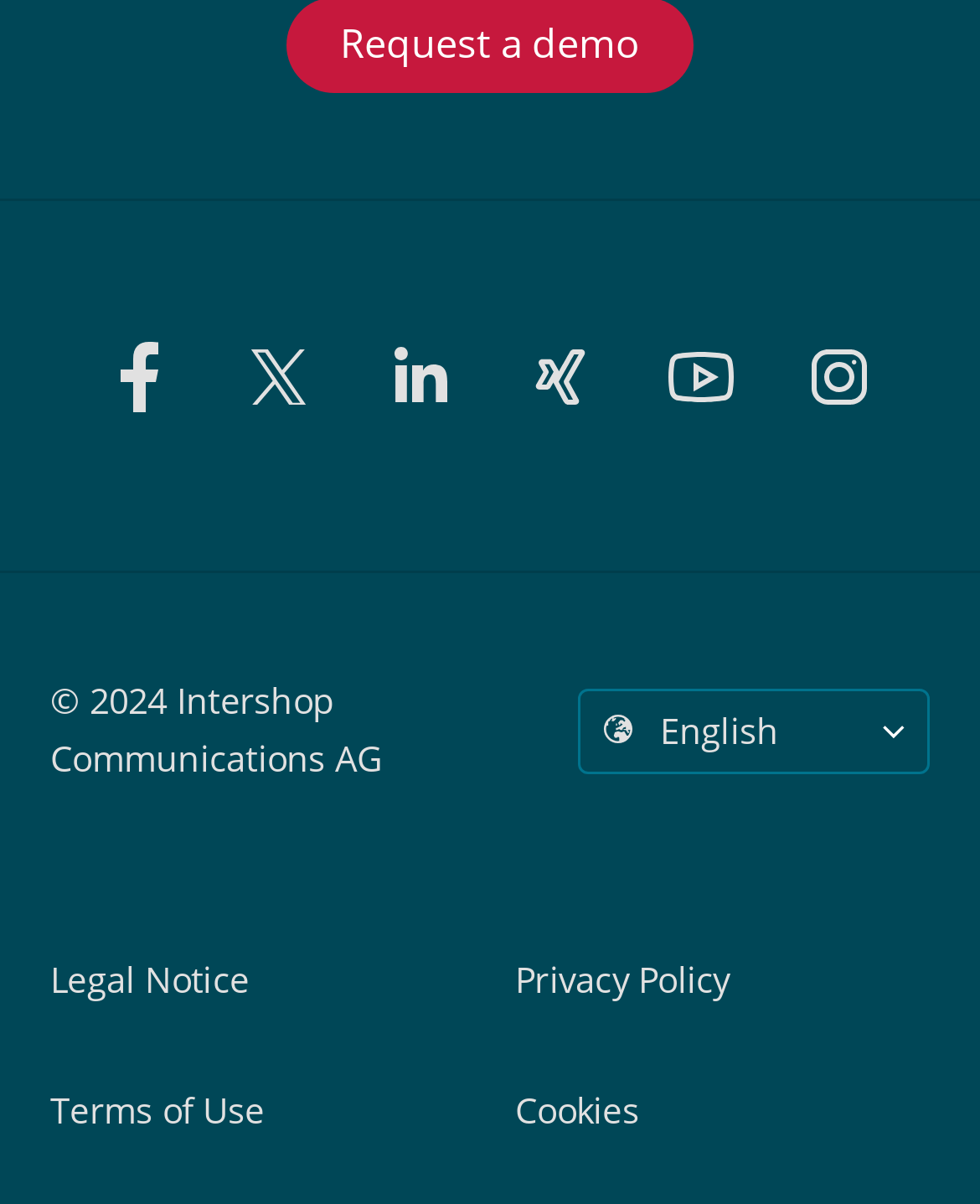What is the position of the Instagram link?
Using the information from the image, provide a comprehensive answer to the question.

The link element with the text 'Instagram' has the highest x2 coordinate value among all the social media links, indicating that it is located at the rightmost position.